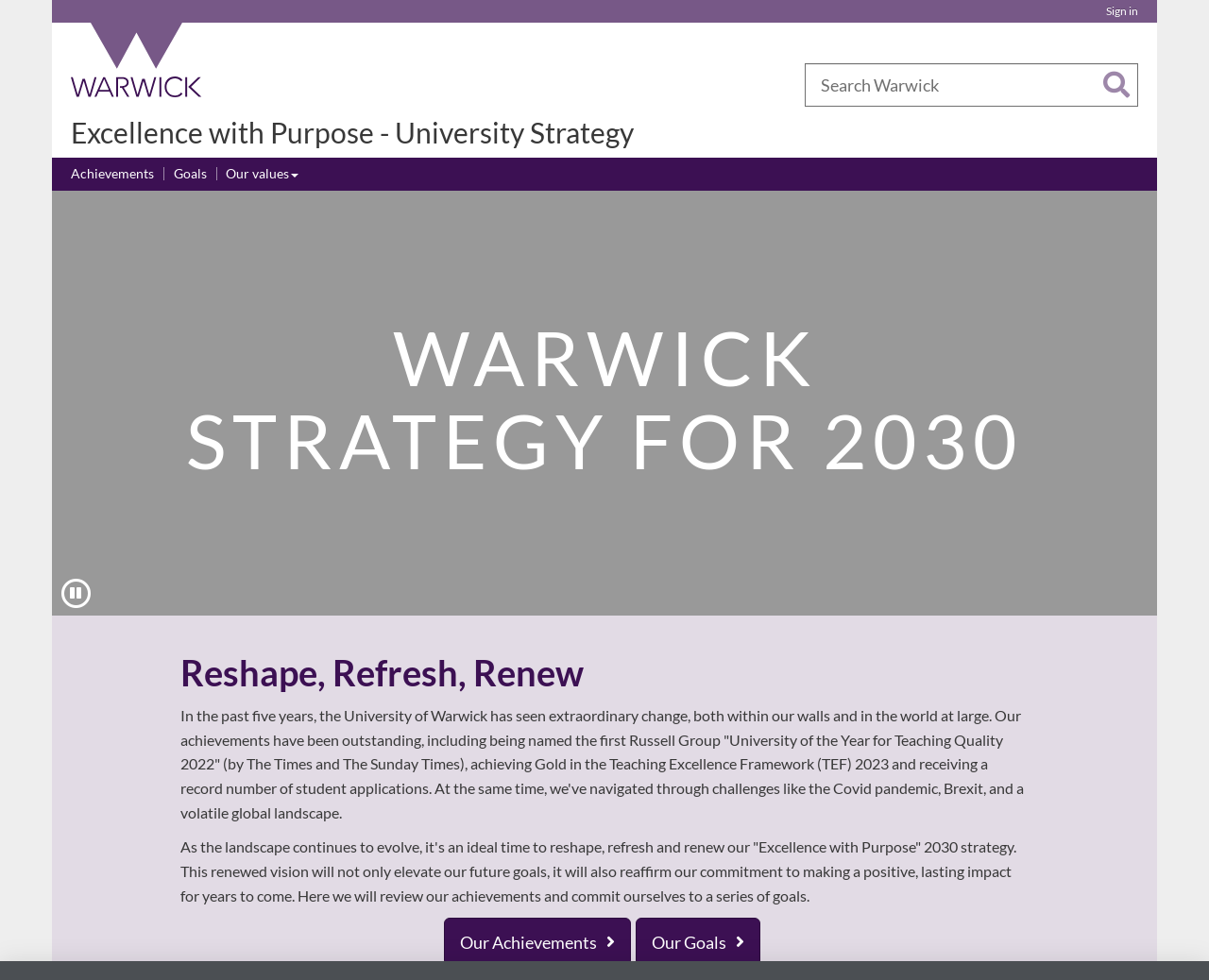Kindly determine the bounding box coordinates for the area that needs to be clicked to execute this instruction: "View Study page".

[0.176, 0.081, 0.199, 0.095]